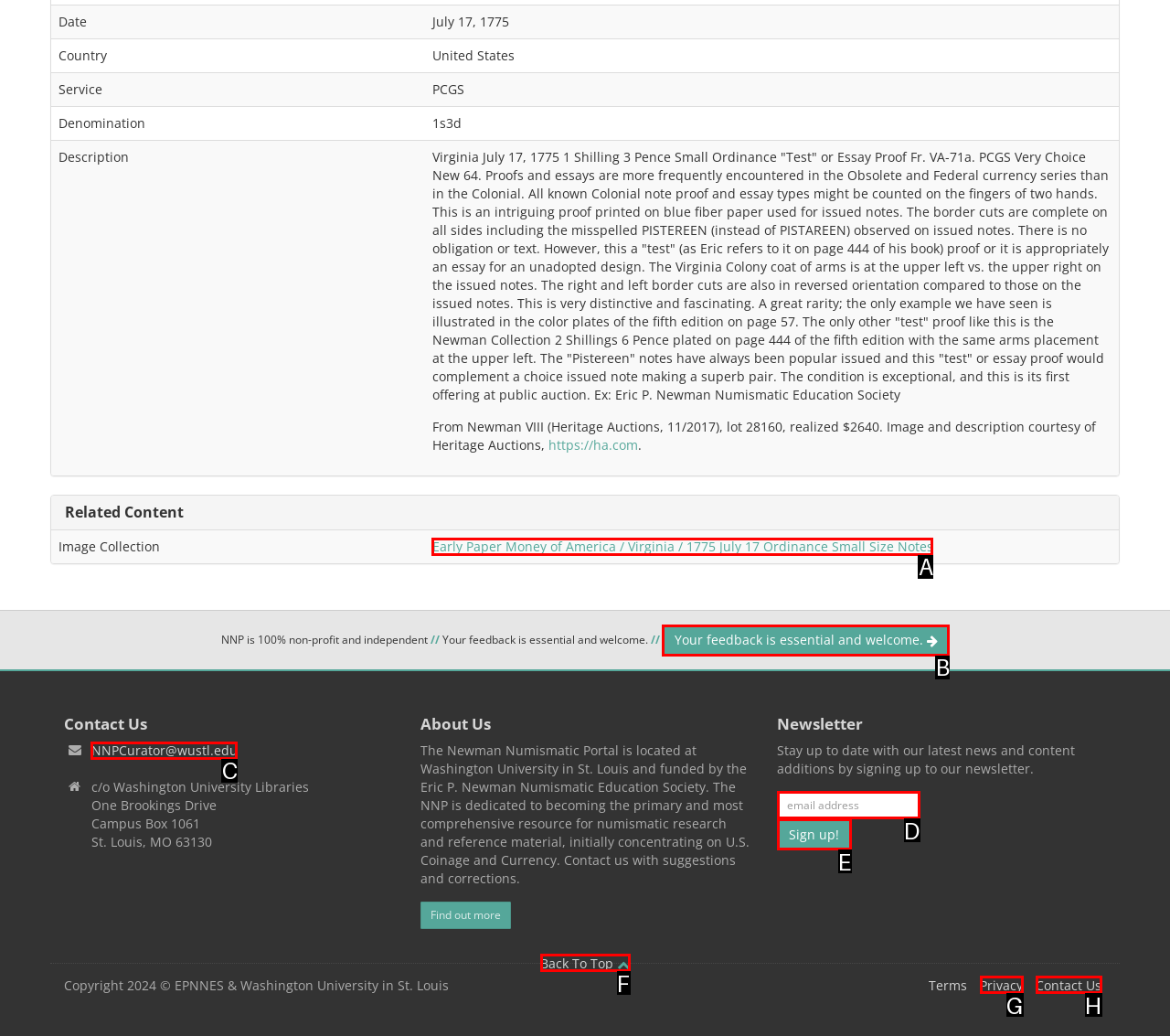Find the option you need to click to complete the following instruction: Contact us
Answer with the corresponding letter from the choices given directly.

C